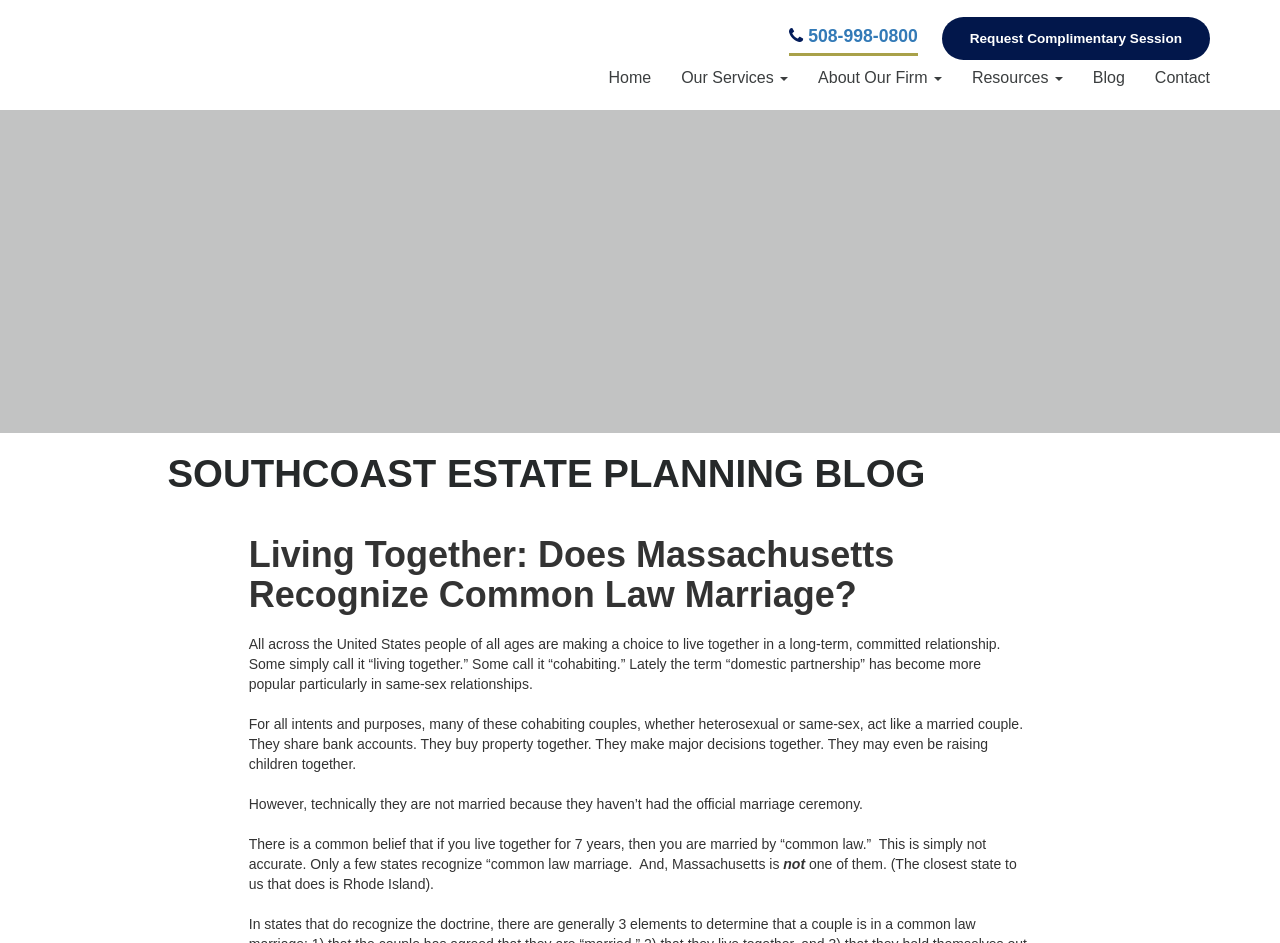Identify the bounding box coordinates of the section that should be clicked to achieve the task described: "Read the blog post about common law marriage".

[0.194, 0.568, 0.806, 0.652]